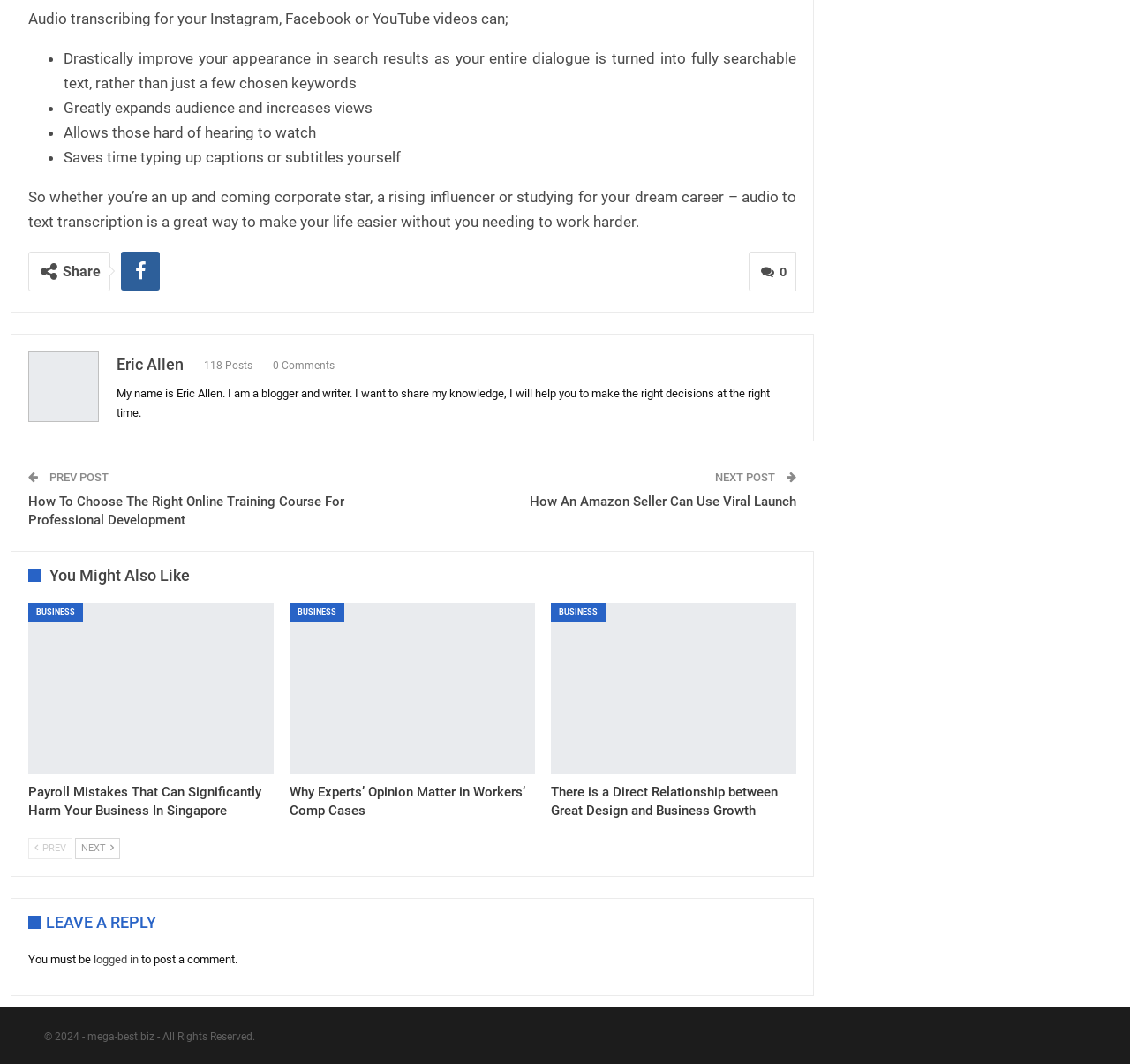Please identify the bounding box coordinates of the element I need to click to follow this instruction: "Explore the 'BUSINESS' category".

[0.025, 0.567, 0.073, 0.584]